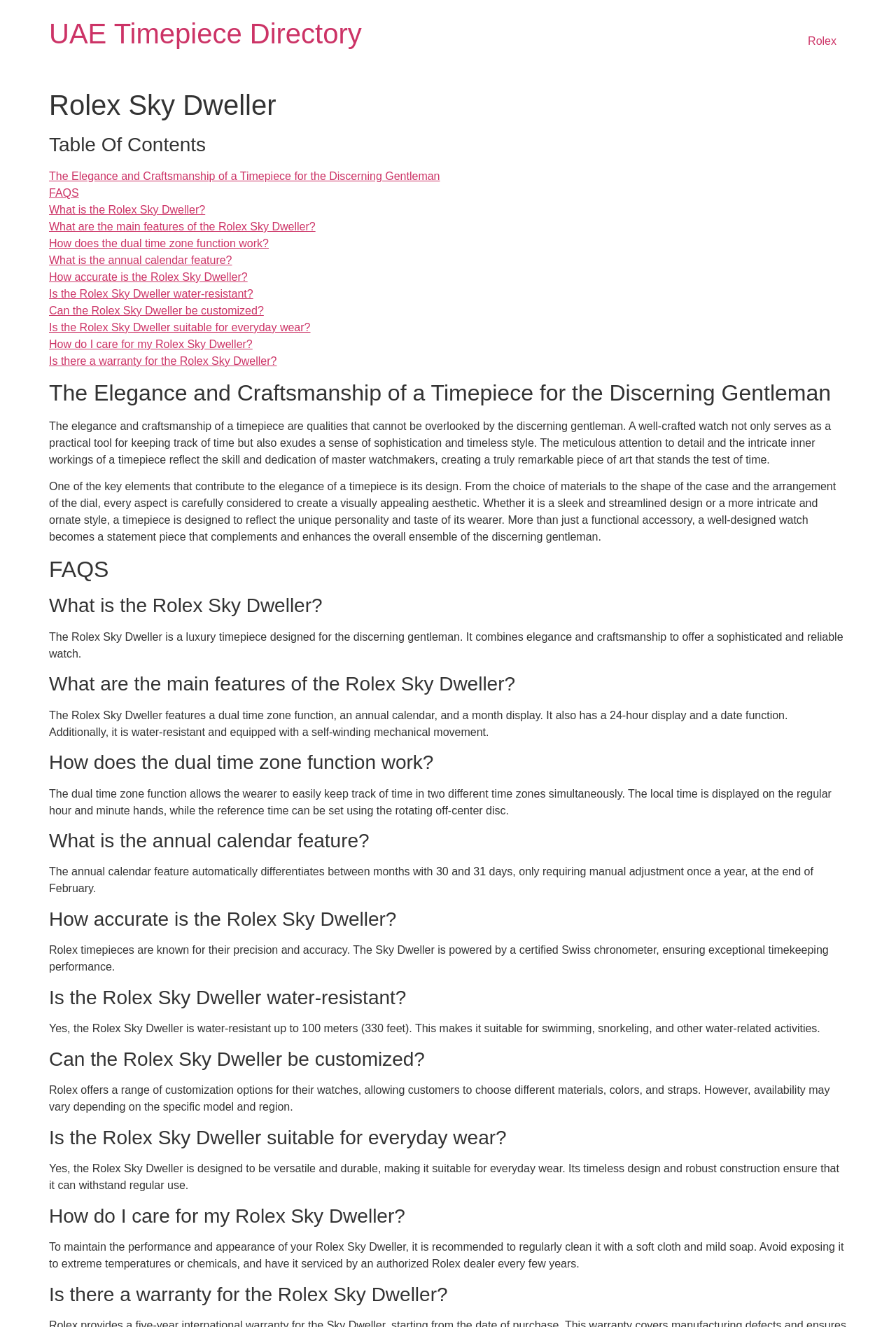Identify the bounding box coordinates of the element that should be clicked to fulfill this task: "Explore the 'FAQS' section". The coordinates should be provided as four float numbers between 0 and 1, i.e., [left, top, right, bottom].

[0.055, 0.141, 0.088, 0.15]